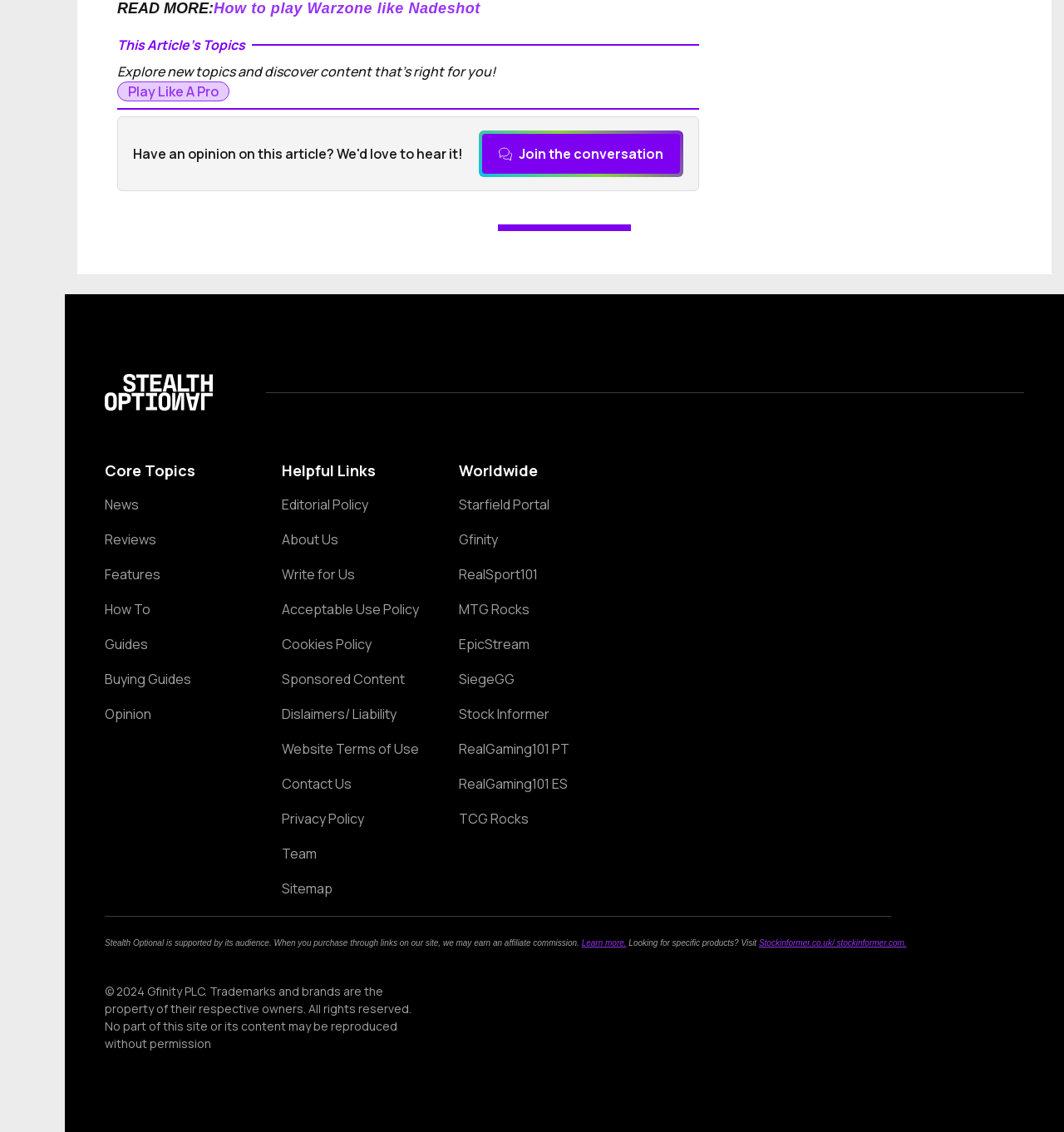What is the purpose of the 'Chat bubble Join the conversation' button?
Please look at the screenshot and answer in one word or a short phrase.

To join a conversation or discussion